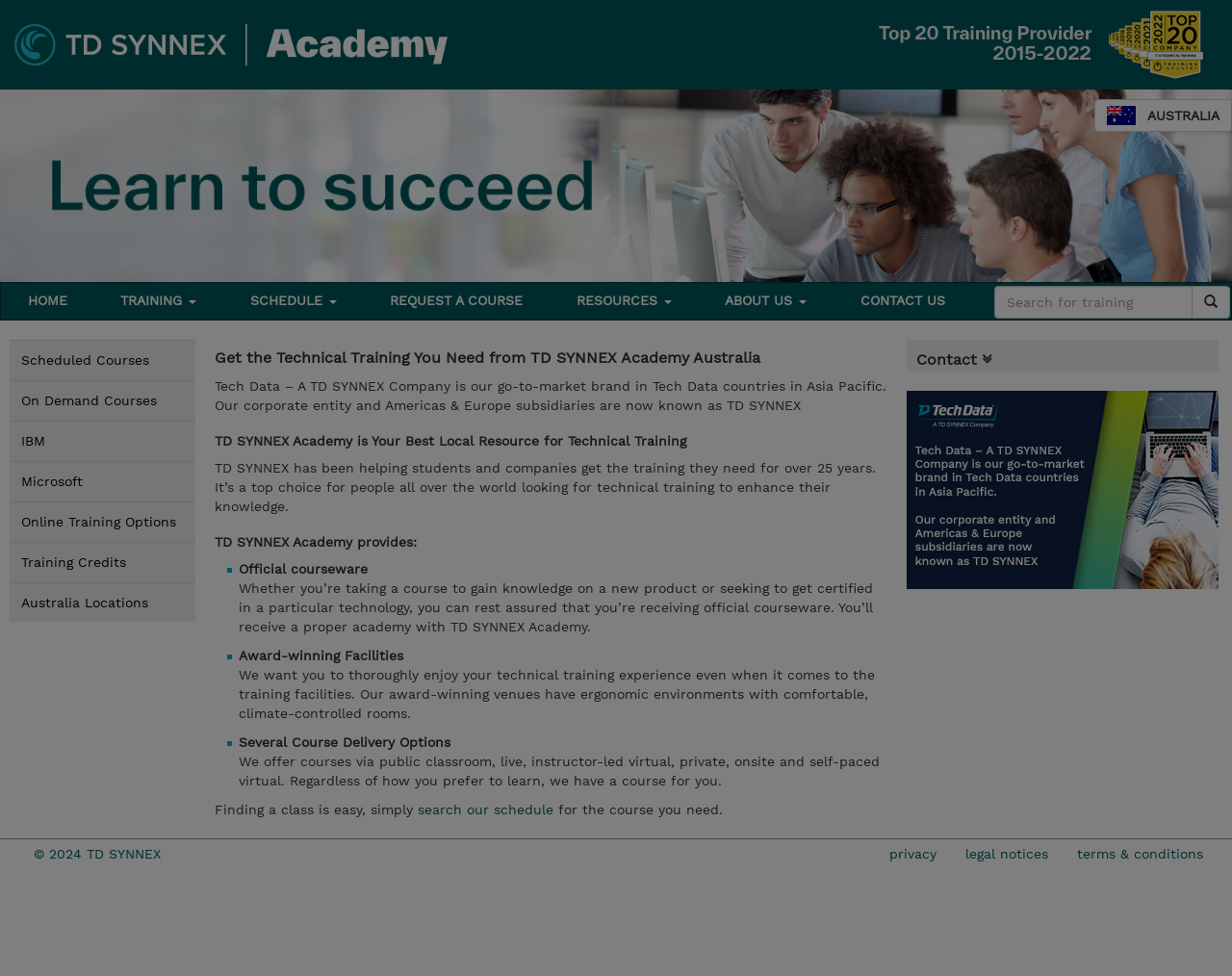Generate a thorough caption that explains the contents of the webpage.

The webpage is for TD SYNNEX Academy Australia, a technical training provider. At the top, there are two links and images with the TD SYNNEX logo, one on the left and one on the right. Below these, there is a button for selecting a country, specifically Australia. 

The main navigation menu is located below, with links to HOME, TRAINING, SCHEDULE, REQUEST A COURSE, RESOURCES, ABOUT US, and CONTACT US. The CONTACT US link is followed by a search bar with a textbox and a search button.

Below the navigation menu, there are several links to different types of courses, including Scheduled Courses, On Demand Courses, IBM, Microsoft, Online Training Options, Training Credits, and Australia Locations.

The main content of the page is an article that describes the benefits of TD SYNNEX Academy Australia. It has three headings: "Get the Technical Training You Need from TD SYNNEX Academy Australia", "TD SYNNEX Academy is Your Best Local Resource for Technical Training", and "TD SYNNEX Academy provides:". 

Under the third heading, there are three list items describing the benefits of the academy, including official courseware, award-winning facilities, and several course delivery options. Each list item has a brief description below it.

At the bottom of the page, there is a button to contact the academy, followed by a link to a social media page. The footer of the page has a copyright notice, links to privacy, legal notices, and terms & conditions.